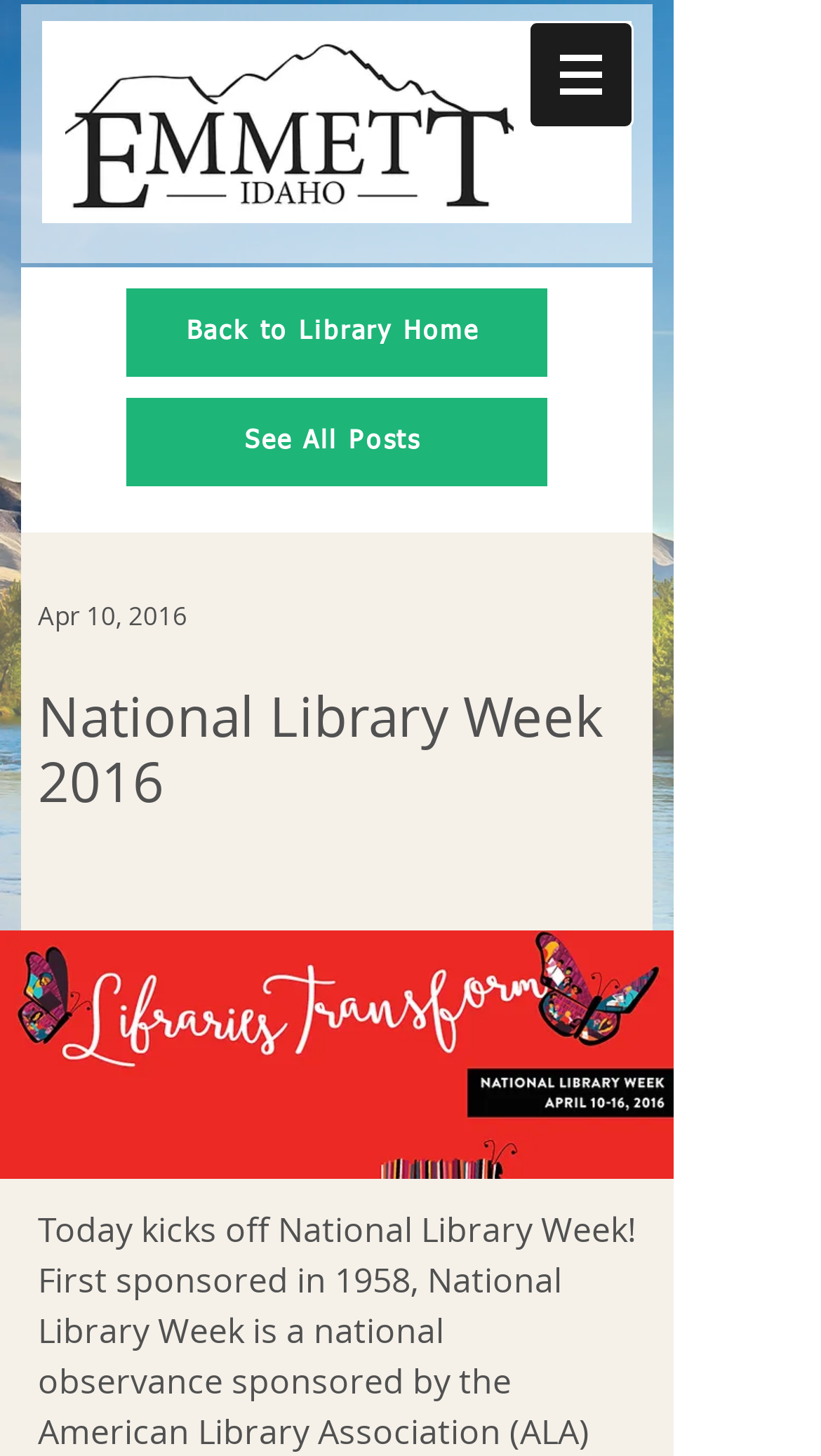Please find the bounding box for the UI element described by: "See All Posts".

[0.154, 0.273, 0.667, 0.334]